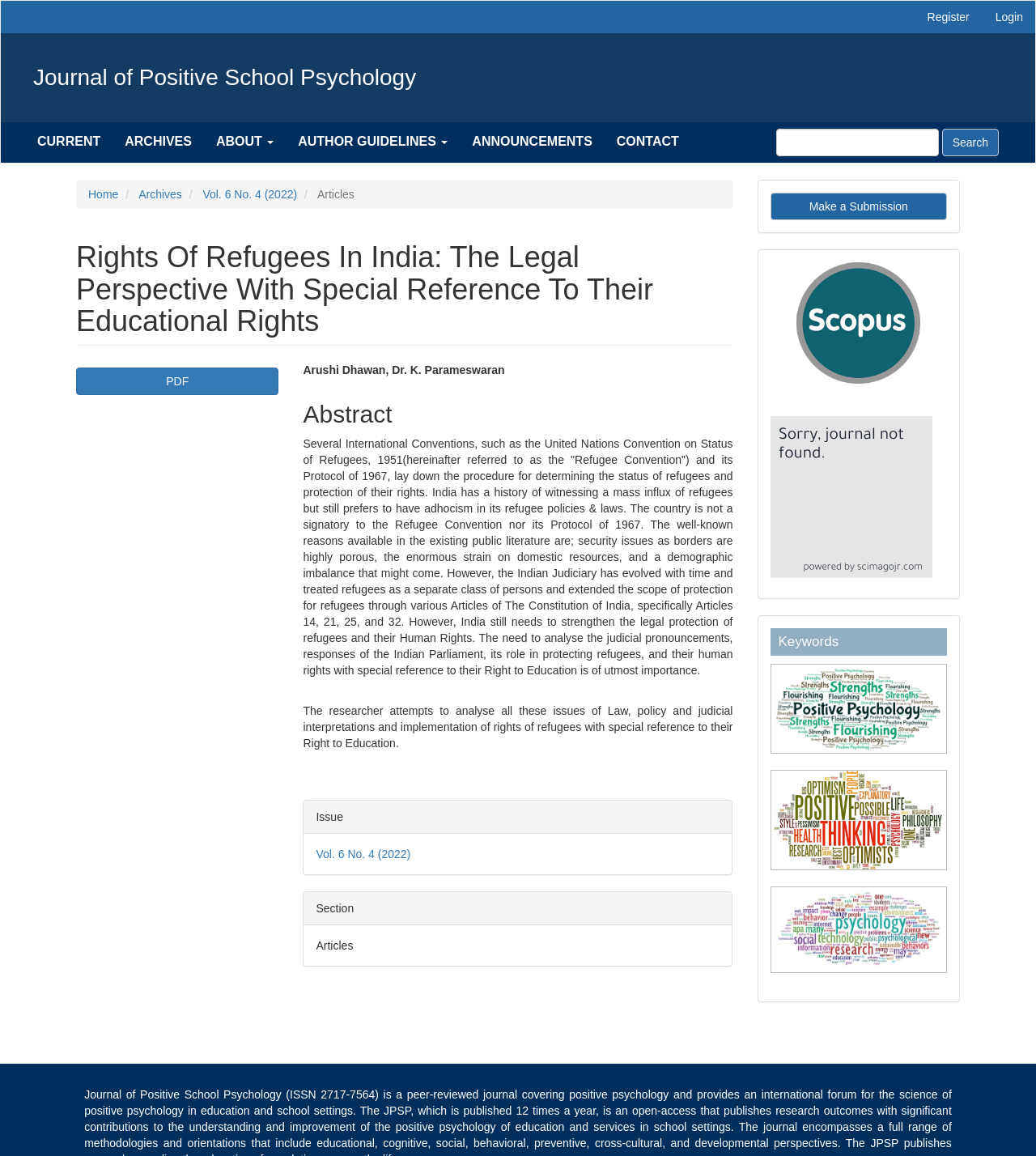What is the title of the article?
Using the image as a reference, answer the question in detail.

I found the answer by looking at the main content area of the webpage, where it says 'Rights Of Refugees In India: The Legal Perspective With Special Reference To Their Educational Rights' in a large font size. This is the title of the article.